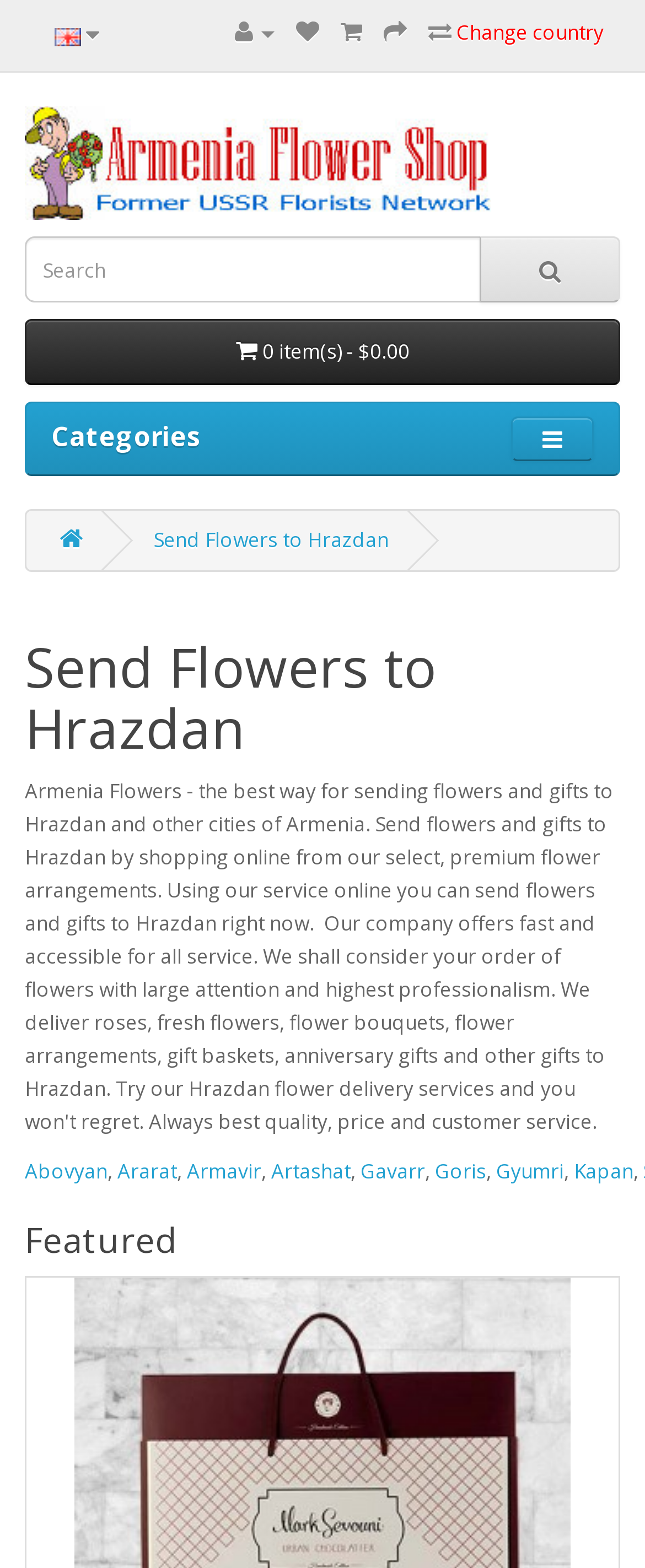Identify and extract the main heading of the webpage.

Send Flowers to Hrazdan